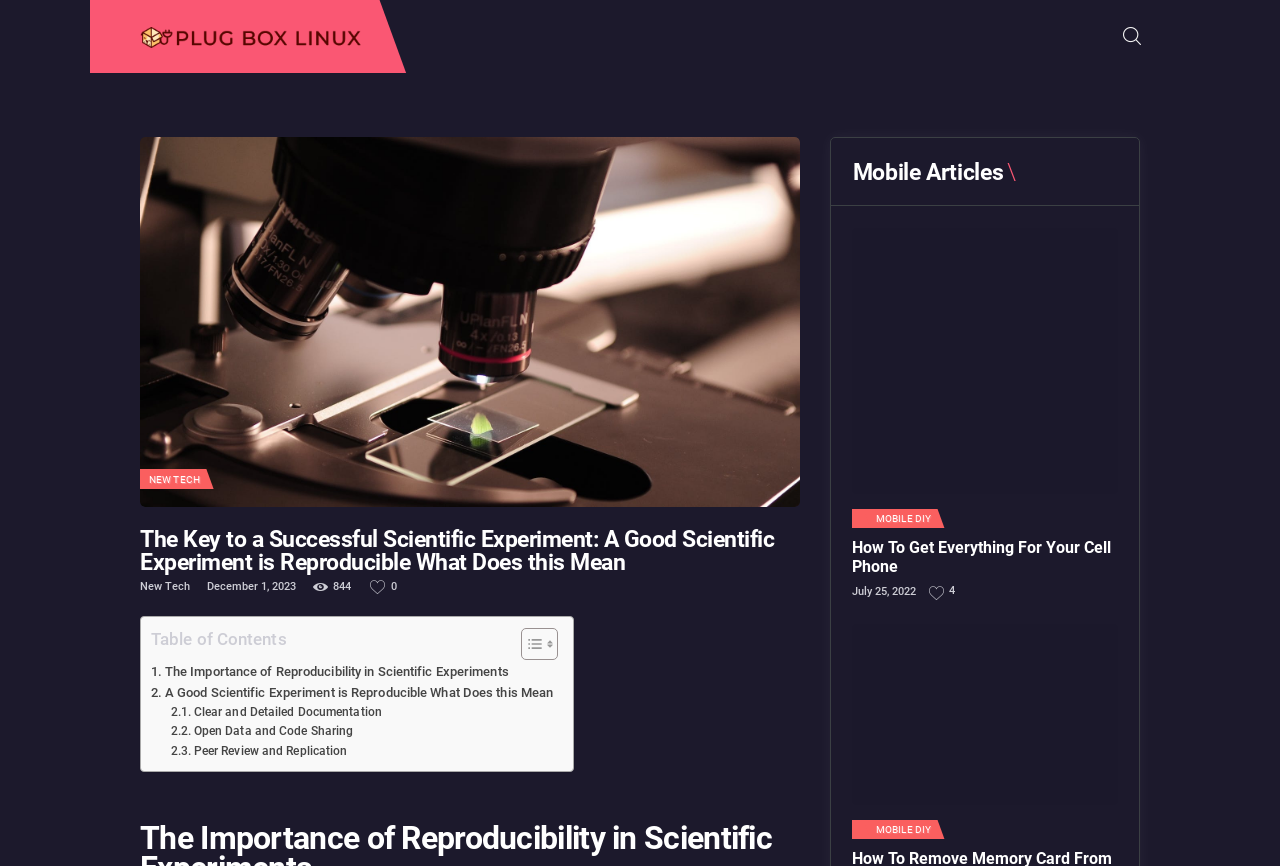What is the importance of clear and detailed documentation?
Utilize the image to construct a detailed and well-explained answer.

The webpage lists 'Clear and Detailed Documentation' as one of the points under the importance of reproducibility in scientific experiments, implying that clear and detailed documentation is important for ensuring reproducibility.